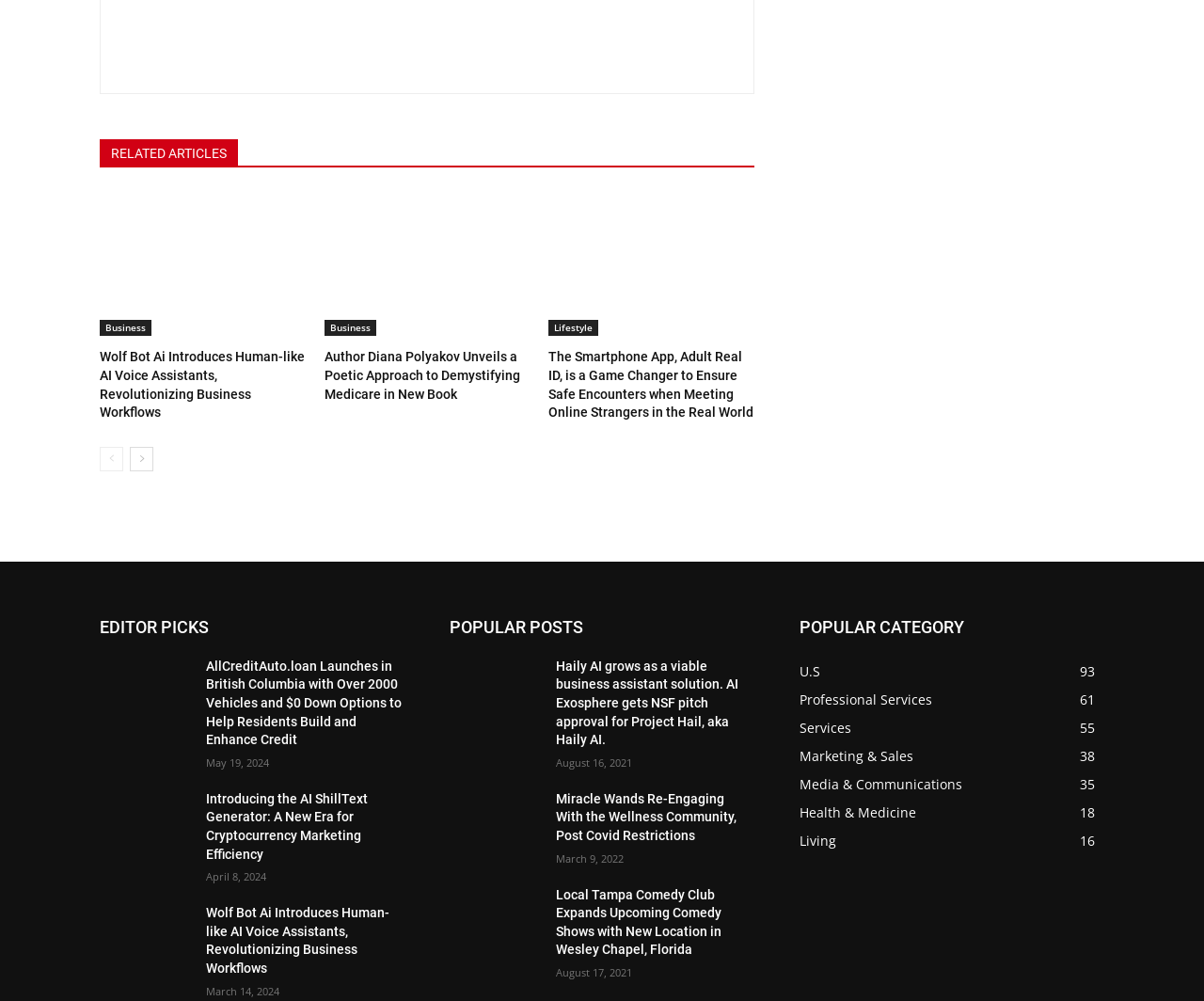Find the coordinates for the bounding box of the element with this description: "Professional Services61".

[0.664, 0.684, 0.774, 0.702]